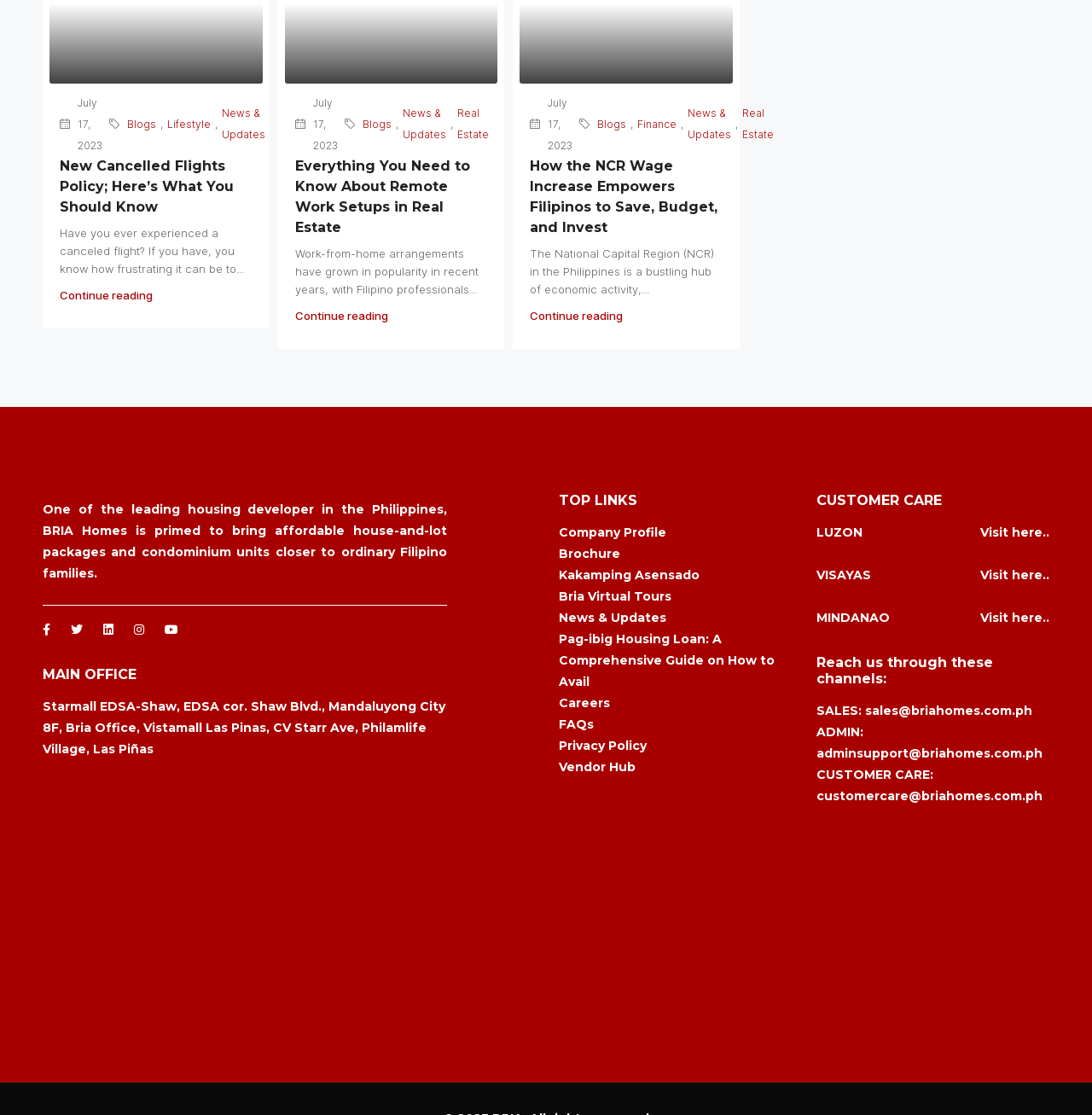Based on the element description "Strength in Christ", predict the bounding box coordinates of the UI element.

None